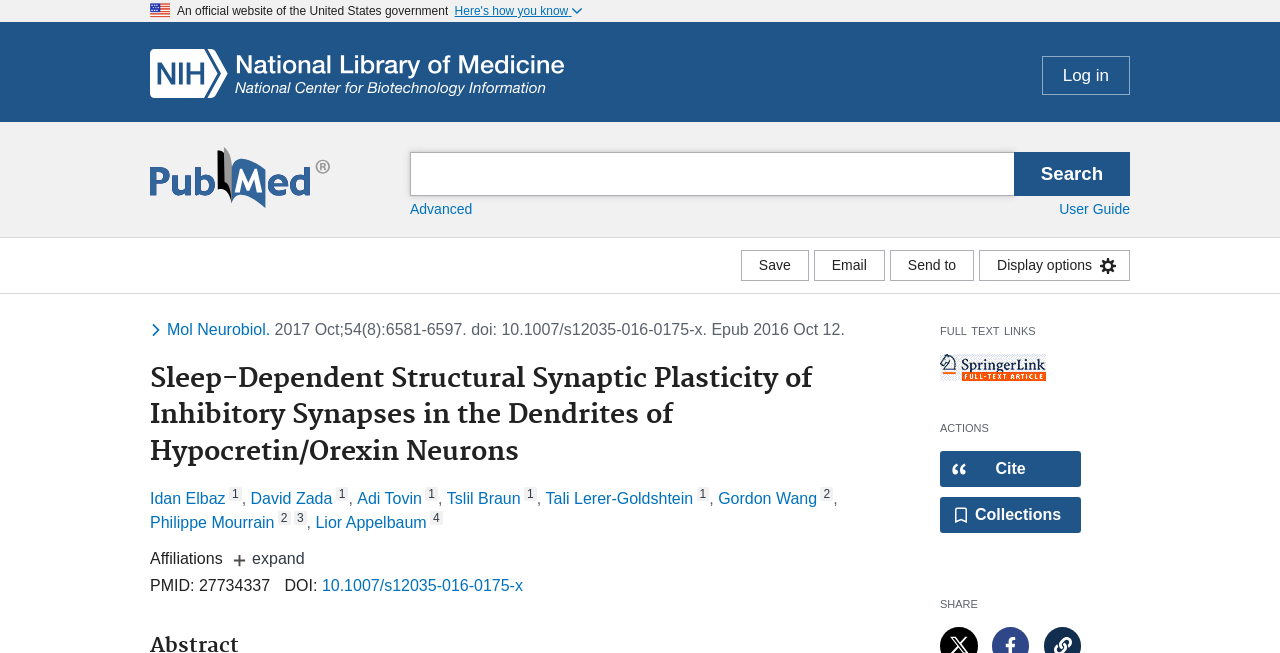Can you find the bounding box coordinates of the area I should click to execute the following instruction: "Cite the article"?

[0.734, 0.691, 0.845, 0.746]